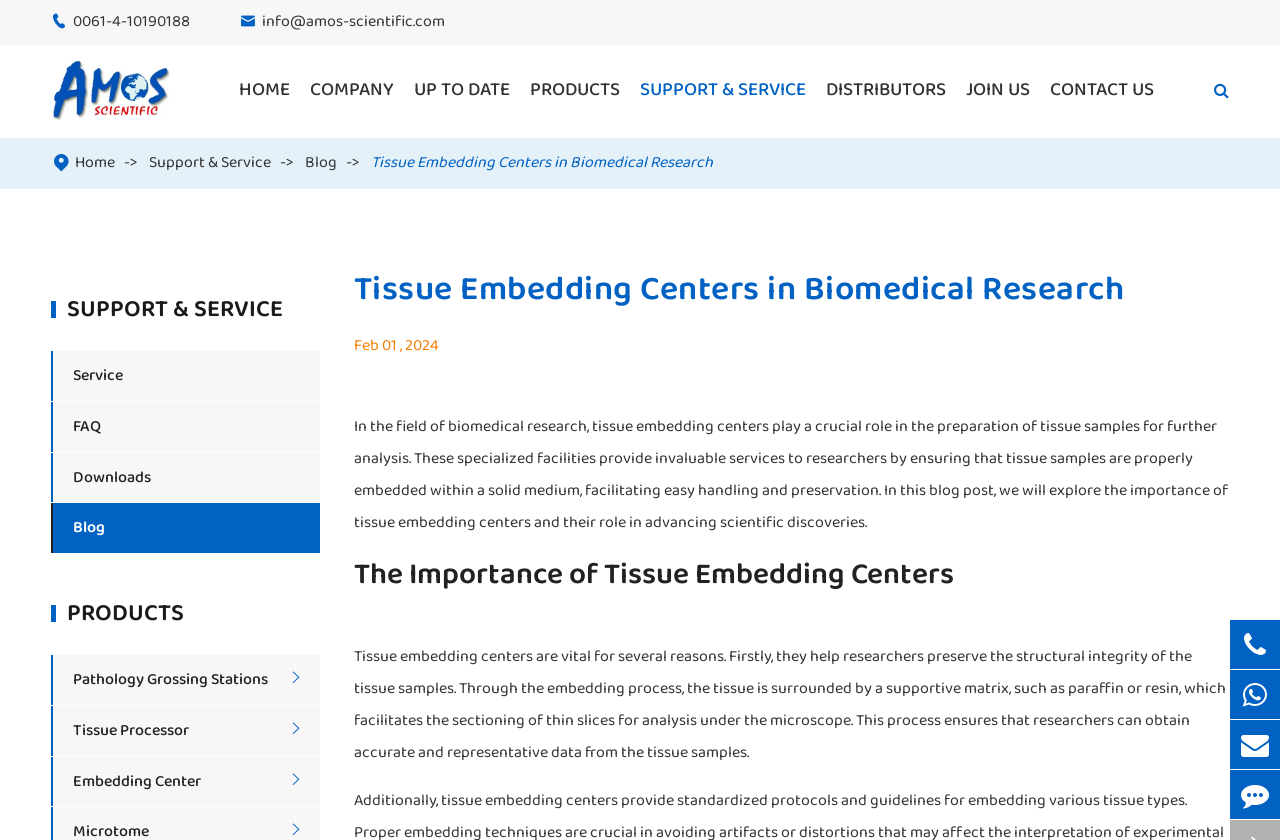What is the benefit of tissue embedding?
Using the information from the image, provide a comprehensive answer to the question.

According to the webpage, the embedding process ensures that researchers can obtain accurate and representative data from the tissue samples. This is because the tissue is surrounded by a supportive matrix, which facilitates the sectioning of thin slices for analysis under the microscope.